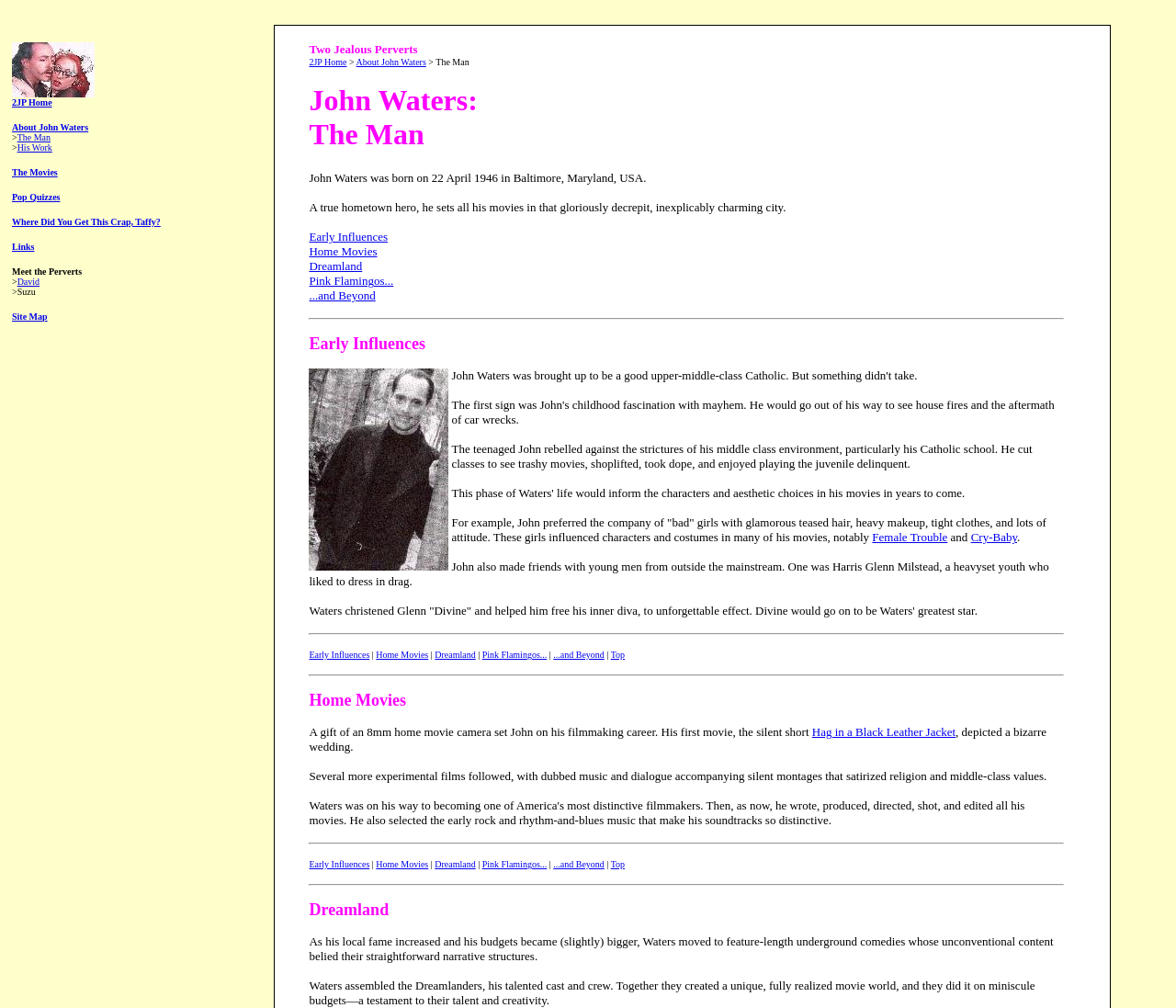What is the topic of the section below the separator?
Look at the screenshot and give a one-word or phrase answer.

Home Movies